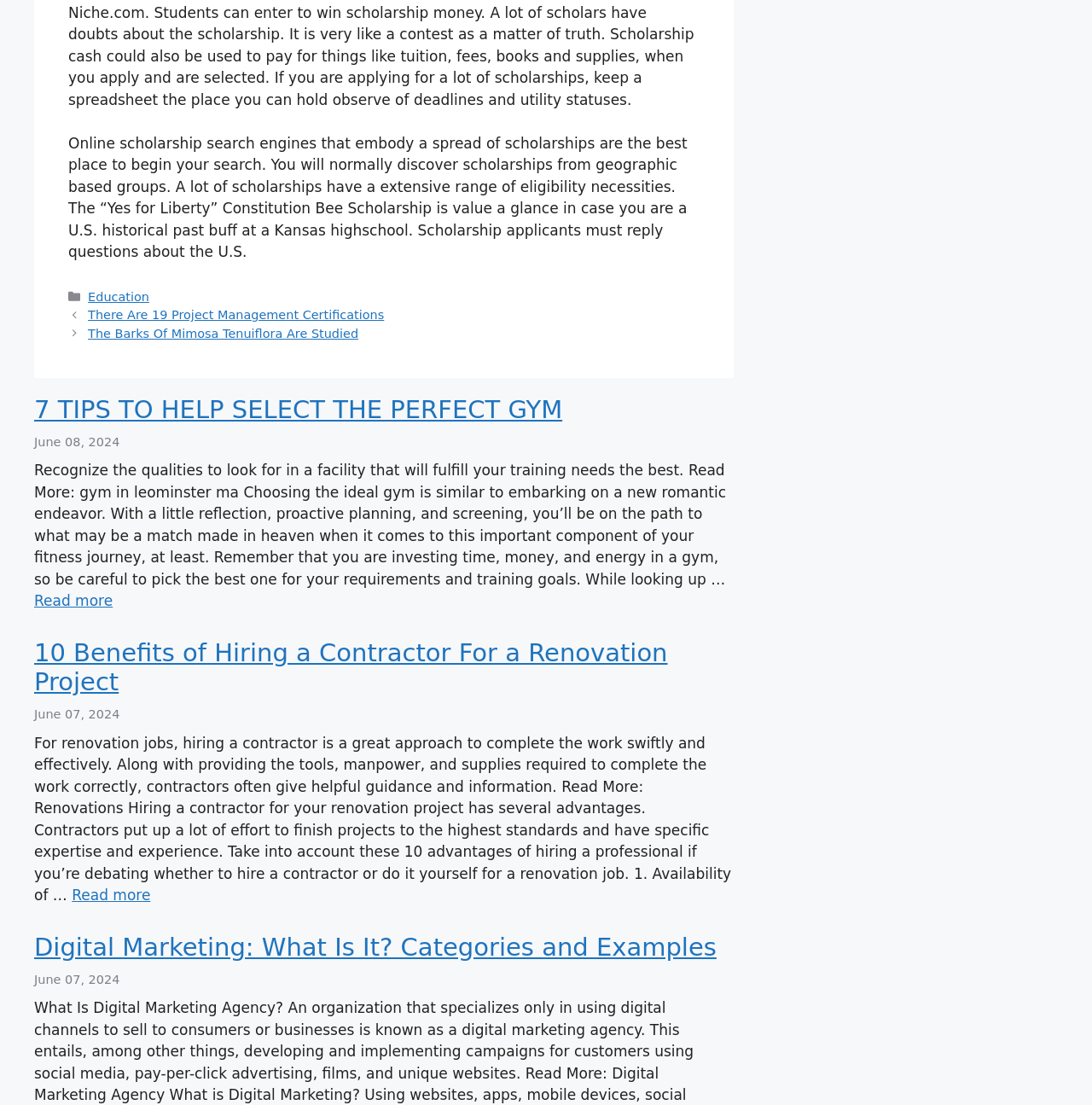Could you specify the bounding box coordinates for the clickable section to complete the following instruction: "Click on the 'Education' link"?

[0.081, 0.262, 0.137, 0.275]